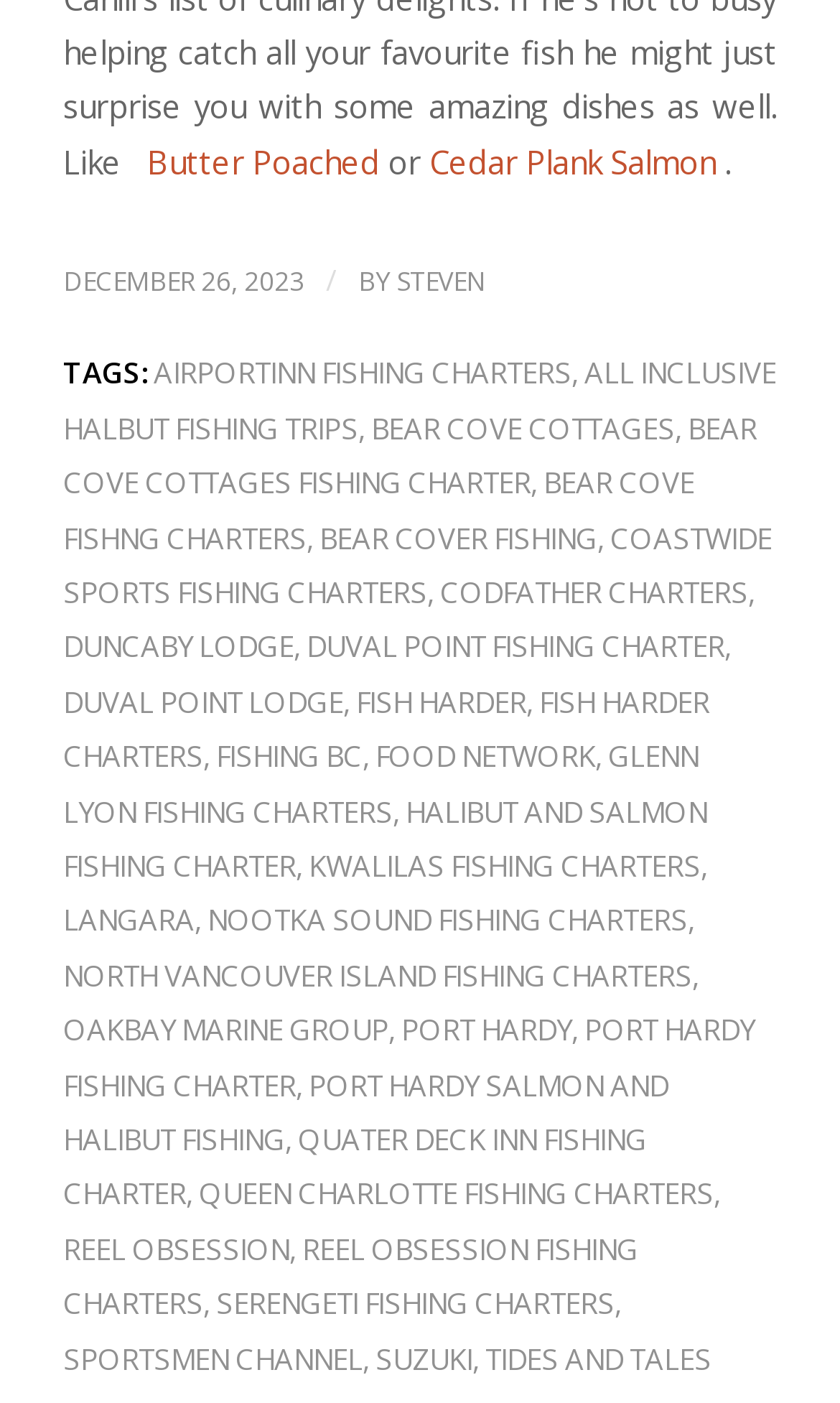What is the purpose of the webpage?
Please interpret the details in the image and answer the question thoroughly.

I inferred the purpose of the webpage by looking at the multiple links and text elements related to fishing charters, which suggests that the webpage is about providing information or services related to fishing charters.